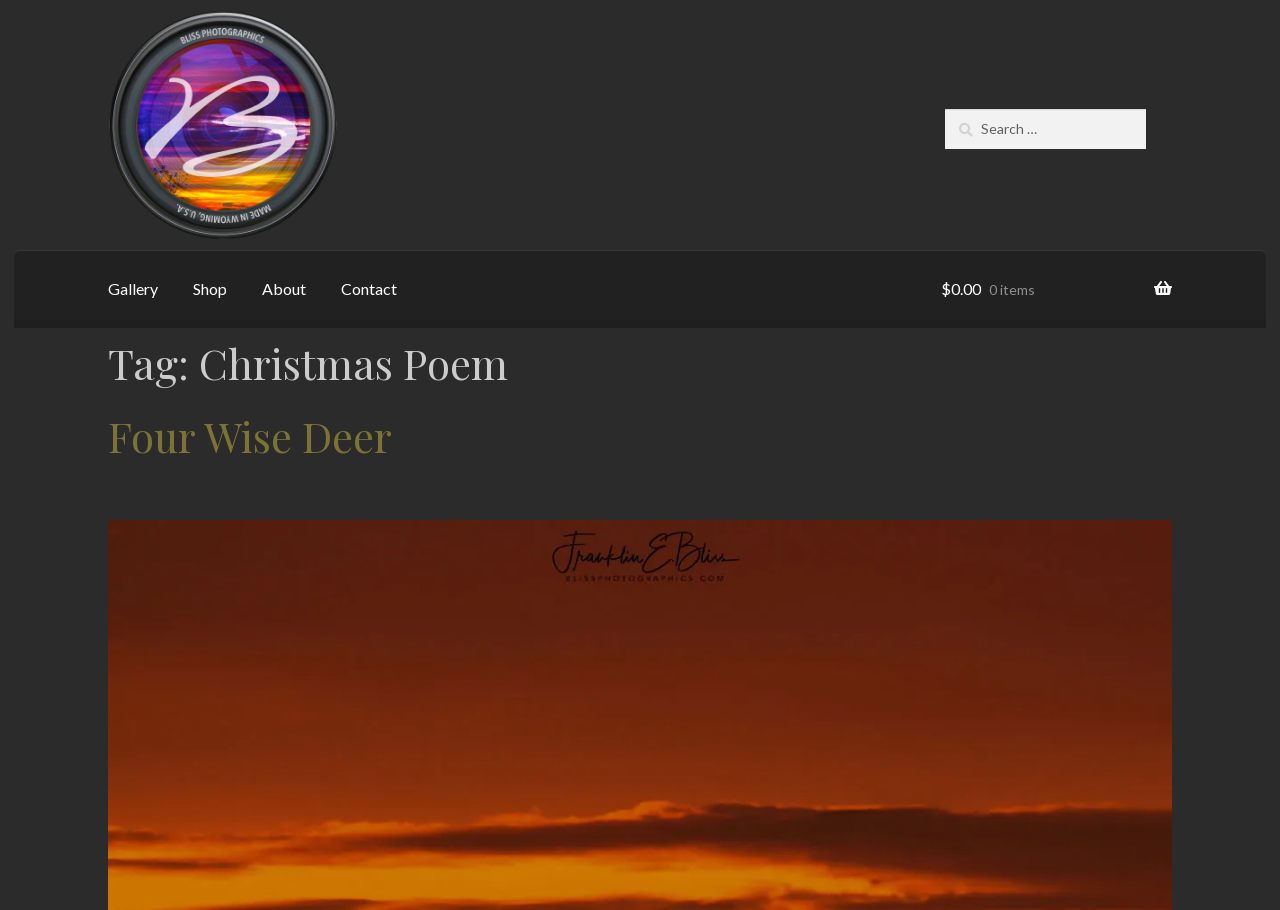Explain the contents of the webpage comprehensively.

The webpage is about Christmas Poem Archives from Bliss Photographics. At the top left, there are two links, "Skip to navigation" and "Skip to content", which are positioned closely together. Next to them, there is a link to the website's homepage, "Bliss Photographics Wyoming Landscape and Nature Photography", accompanied by a small image. 

Below these elements, there is a primary navigation menu with four links: "Gallery", "Shop", "About", and "Contact". These links are aligned horizontally and are positioned at the top center of the page. 

On the top right, there is a link showing the current cart status, "$0.00 0 items", with a shopping cart icon. 

Below the navigation menu, there is a search bar with a label "Search for:" and a search button. The search bar is positioned at the top right corner of the page.

The main content of the page is divided into sections. The first section has a heading "Tag: Christmas Poem" and is positioned at the top center of the page. Below this heading, there is another section with a heading "Four Wise Deer", which is a link to a specific Christmas poem. This section is positioned below the previous one, at the center of the page.